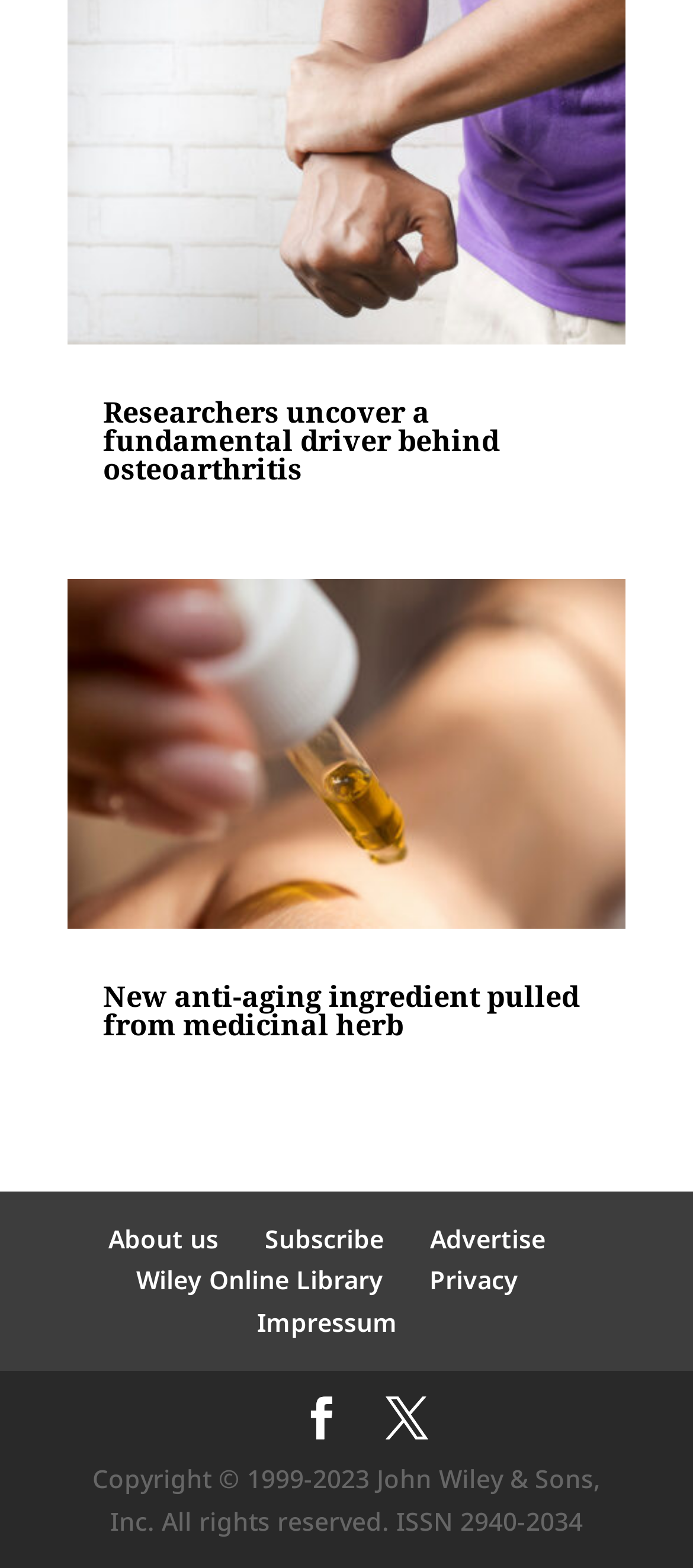Identify the bounding box coordinates of the clickable section necessary to follow the following instruction: "Subscribe to the newsletter". The coordinates should be presented as four float numbers from 0 to 1, i.e., [left, top, right, bottom].

[0.382, 0.779, 0.554, 0.8]